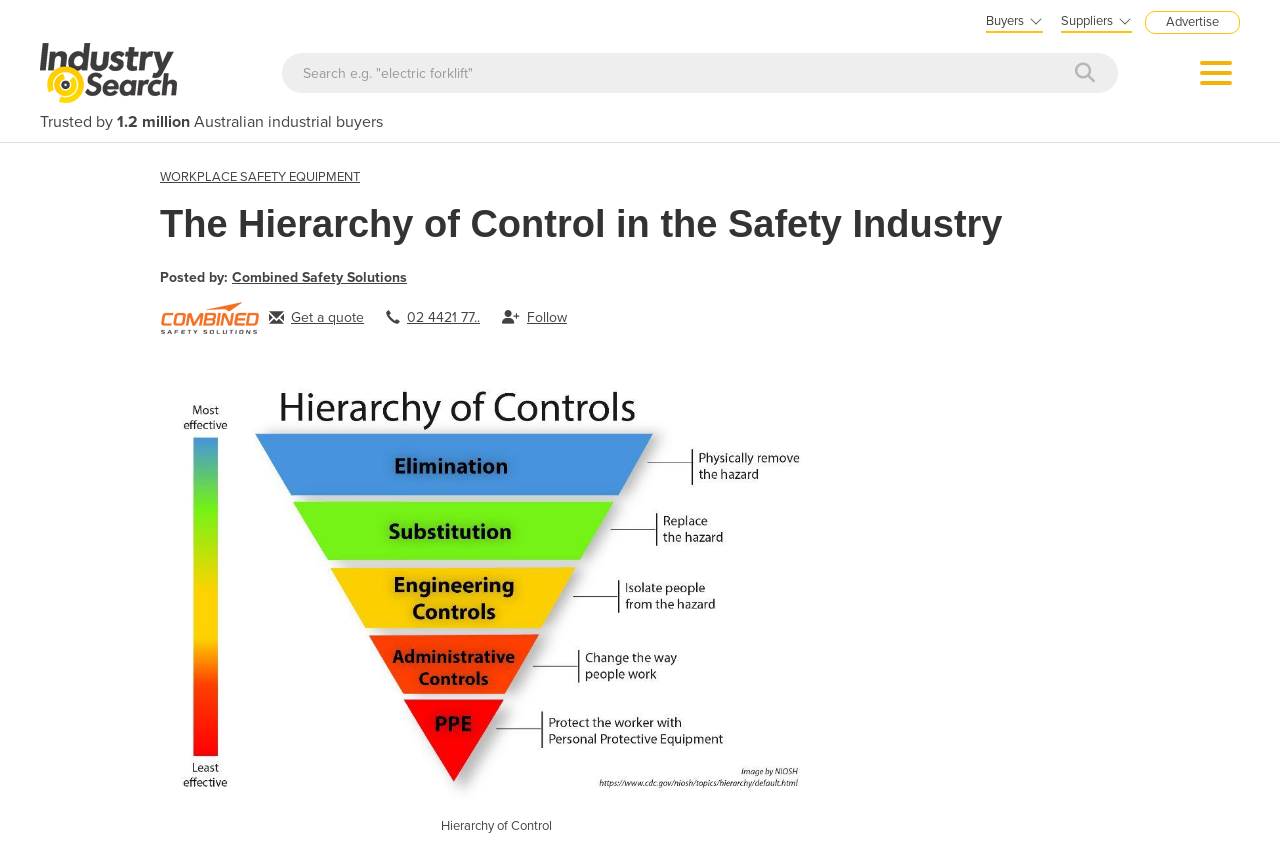Locate the bounding box coordinates of the element that should be clicked to execute the following instruction: "Contact Us".

None